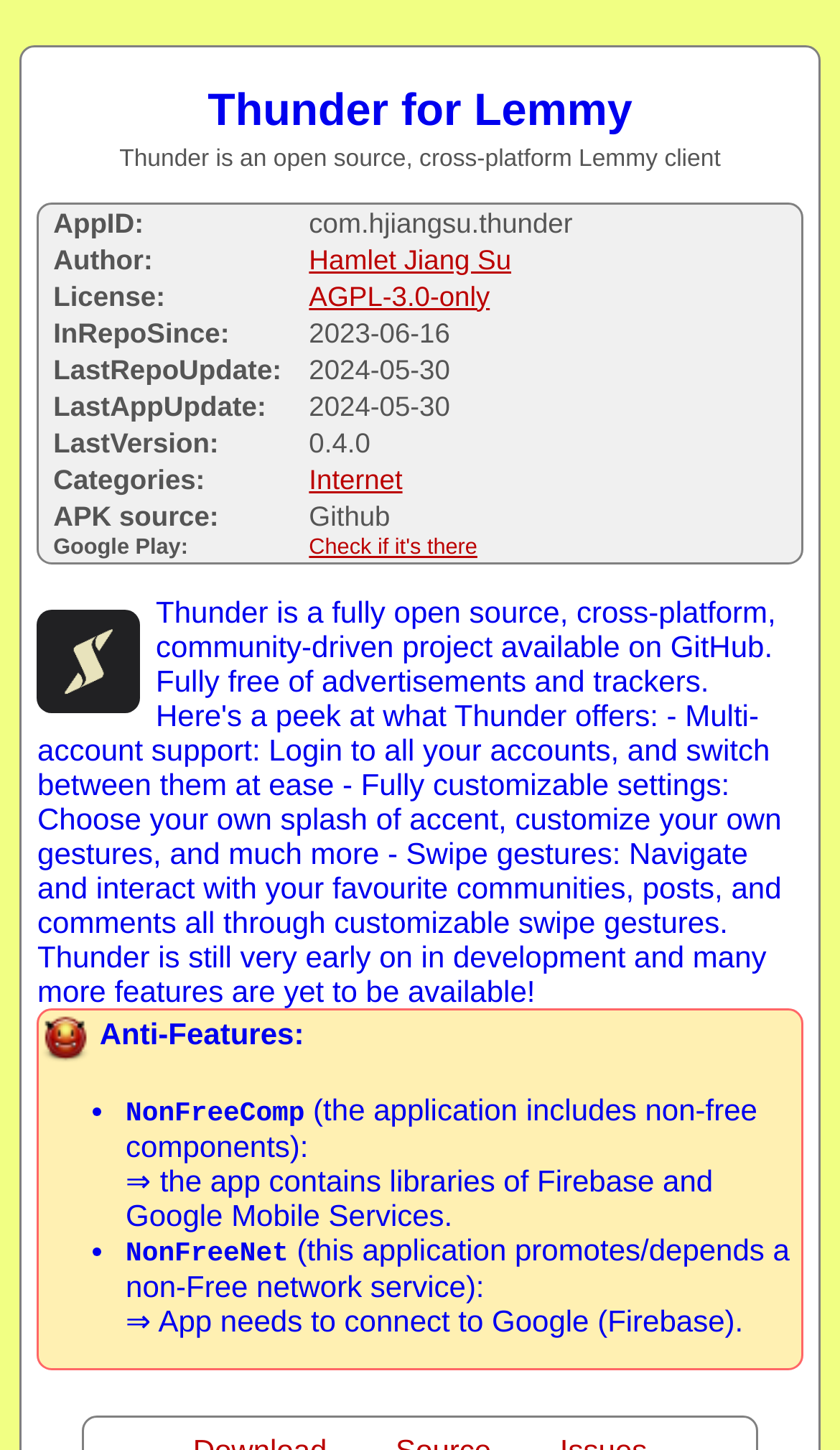What is the name of the Lemmy client?
Give a thorough and detailed response to the question.

The name of the Lemmy client is mentioned in the heading 'Thunder for Lemmy' and also in the StaticText 'Thunder is an open source, cross-platform Lemmy client'.